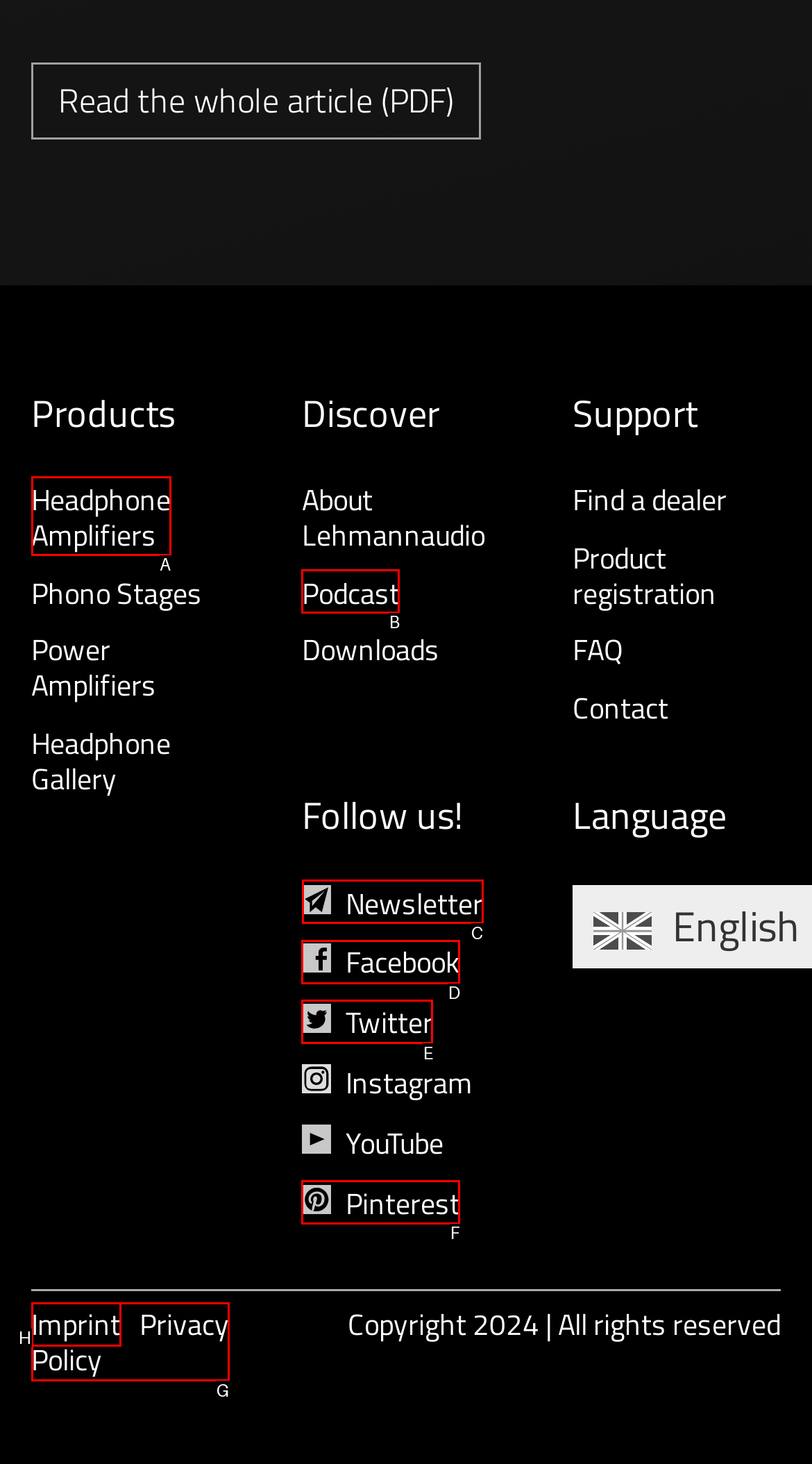Given the task: Subscribe to the Newsletter, point out the letter of the appropriate UI element from the marked options in the screenshot.

C